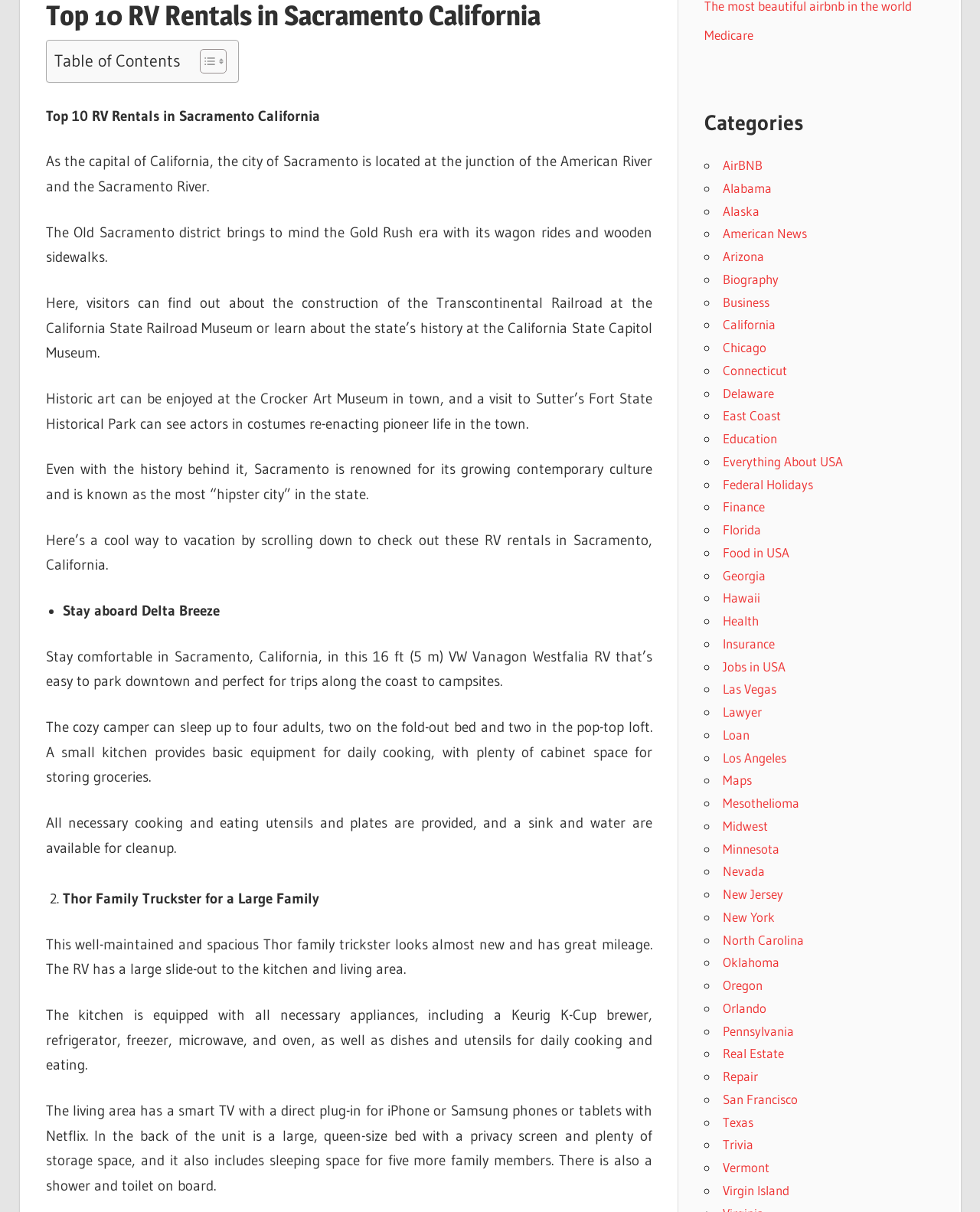Extract the bounding box of the UI element described as: "Maps".

[0.737, 0.637, 0.767, 0.65]